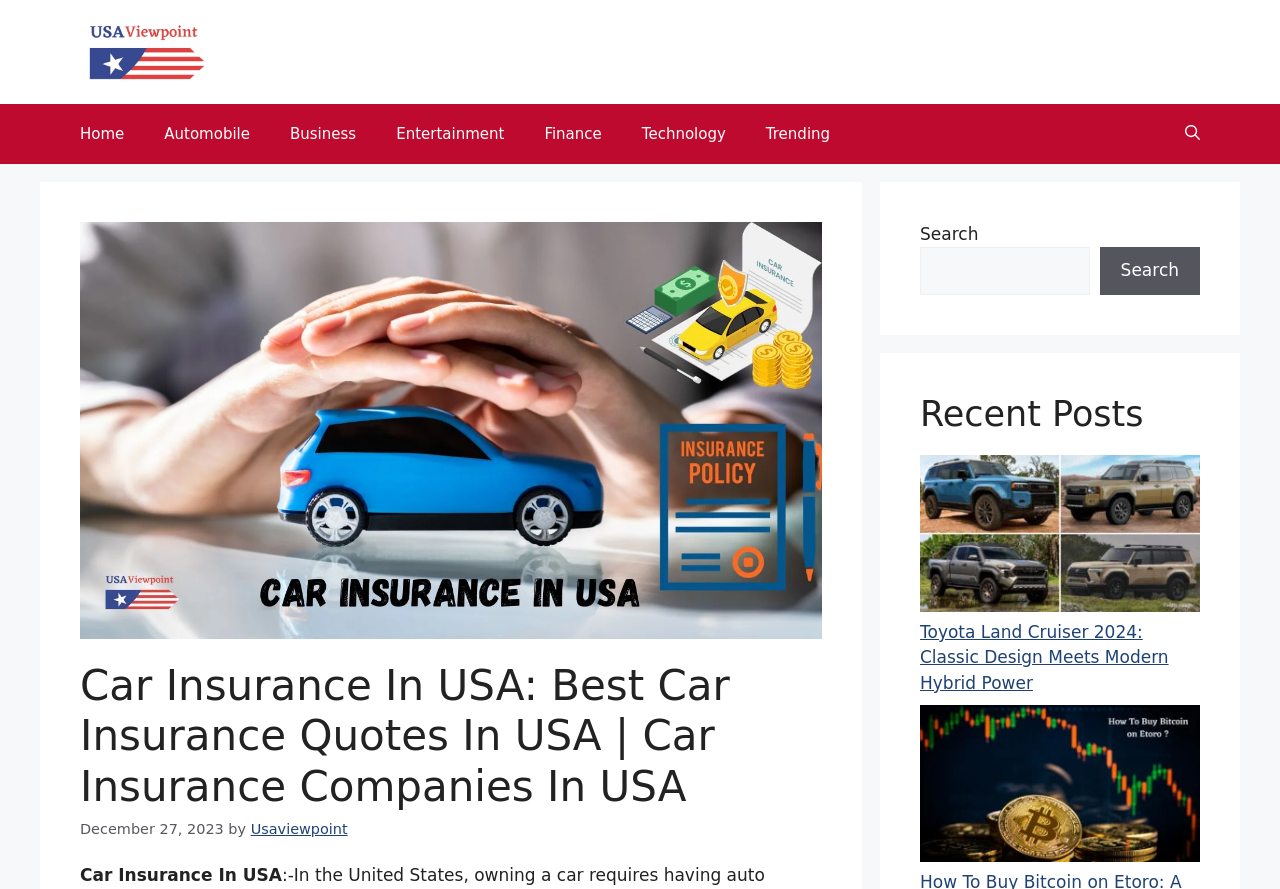Answer briefly with one word or phrase:
What is the primary navigation menu?

Home, Automobile, Business, Entertainment, Finance, Technology, Trending